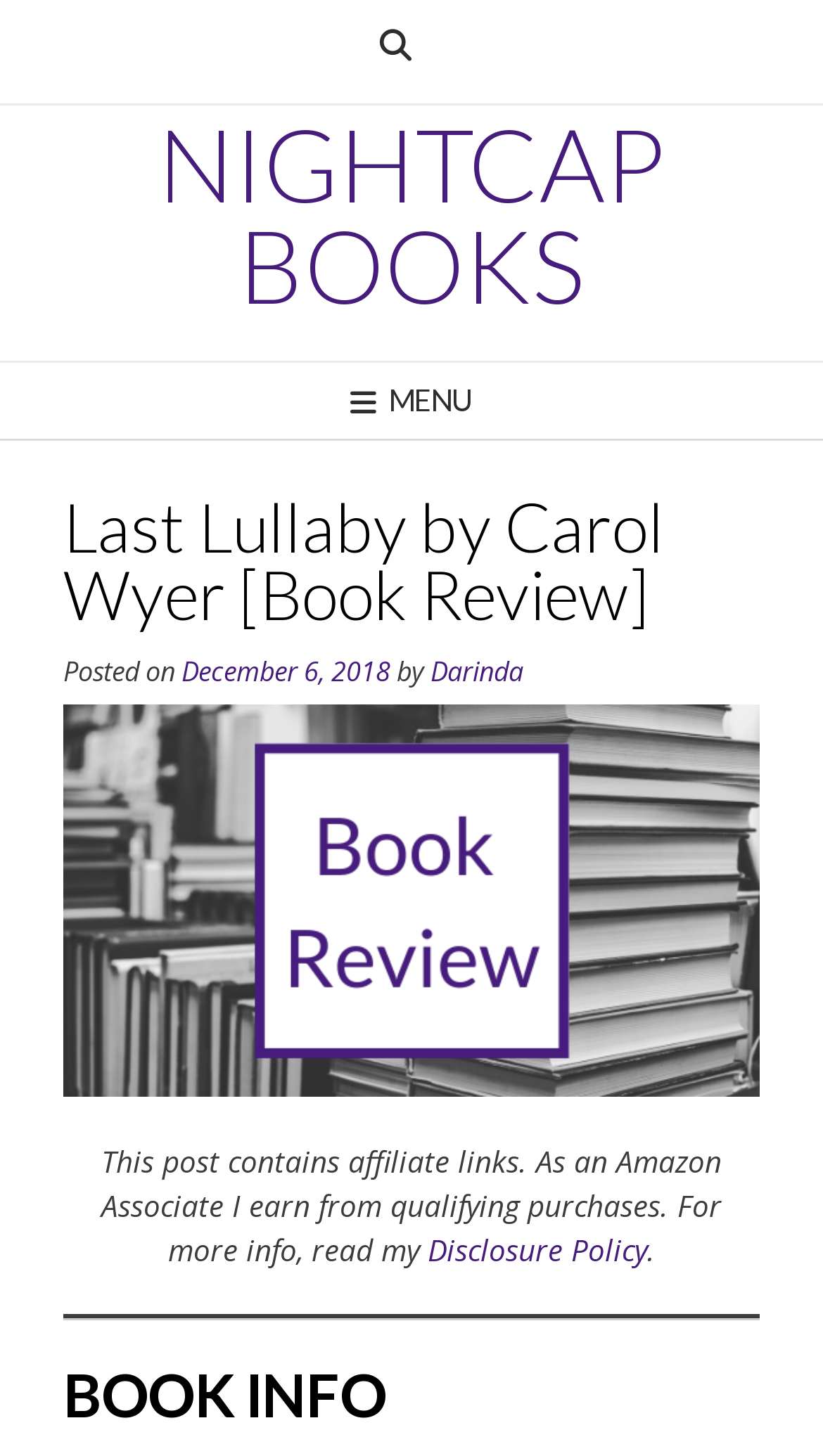Examine the screenshot and answer the question in as much detail as possible: When was the review posted?

The question asks for the date when the review was posted. By looking at the webpage, we can see that the link 'December 6, 2018' is present, which indicates that the review was posted on this date.